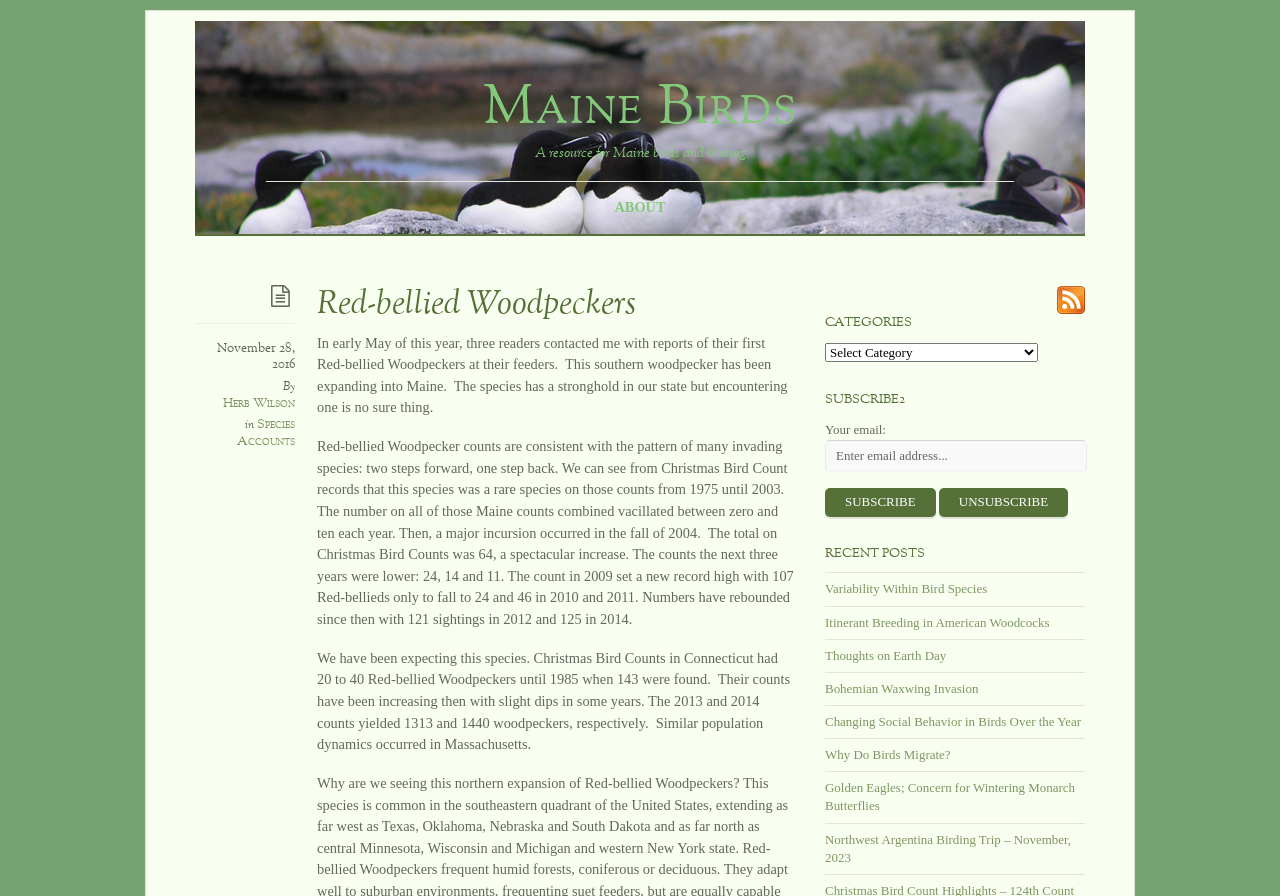Elaborate on the different components and information displayed on the webpage.

The webpage is about Red-bellied Woodpeckers in Maine, with a focus on birding and species accounts. At the top, there is a link to "Maine Birds" and a brief description of the resource. Below this, there is a heading "Red-bellied Woodpeckers" with a link to the same title. 

To the left of the heading, there is a timestamp "November 28, 2016" and an author credit "By Herb Wilson". Below this, there is a link to "Species Accounts". The main content of the page is a long article about Red-bellied Woodpeckers, discussing their expansion into Maine, their population dynamics, and comparisons with other states.

On the right side of the page, there are several sections. The first section is "CATEGORIES" with a dropdown menu. Below this, there is a "SUBSCRIBE" section where users can enter their email address to subscribe. There are also buttons to subscribe and unsubscribe.

Further down, there is a "RECENT POSTS" section with links to several articles, including "Variability Within Bird Species", "Itinerant Breeding in American Woodcocks", and others. There is also a small image on the page, but its content is not described.